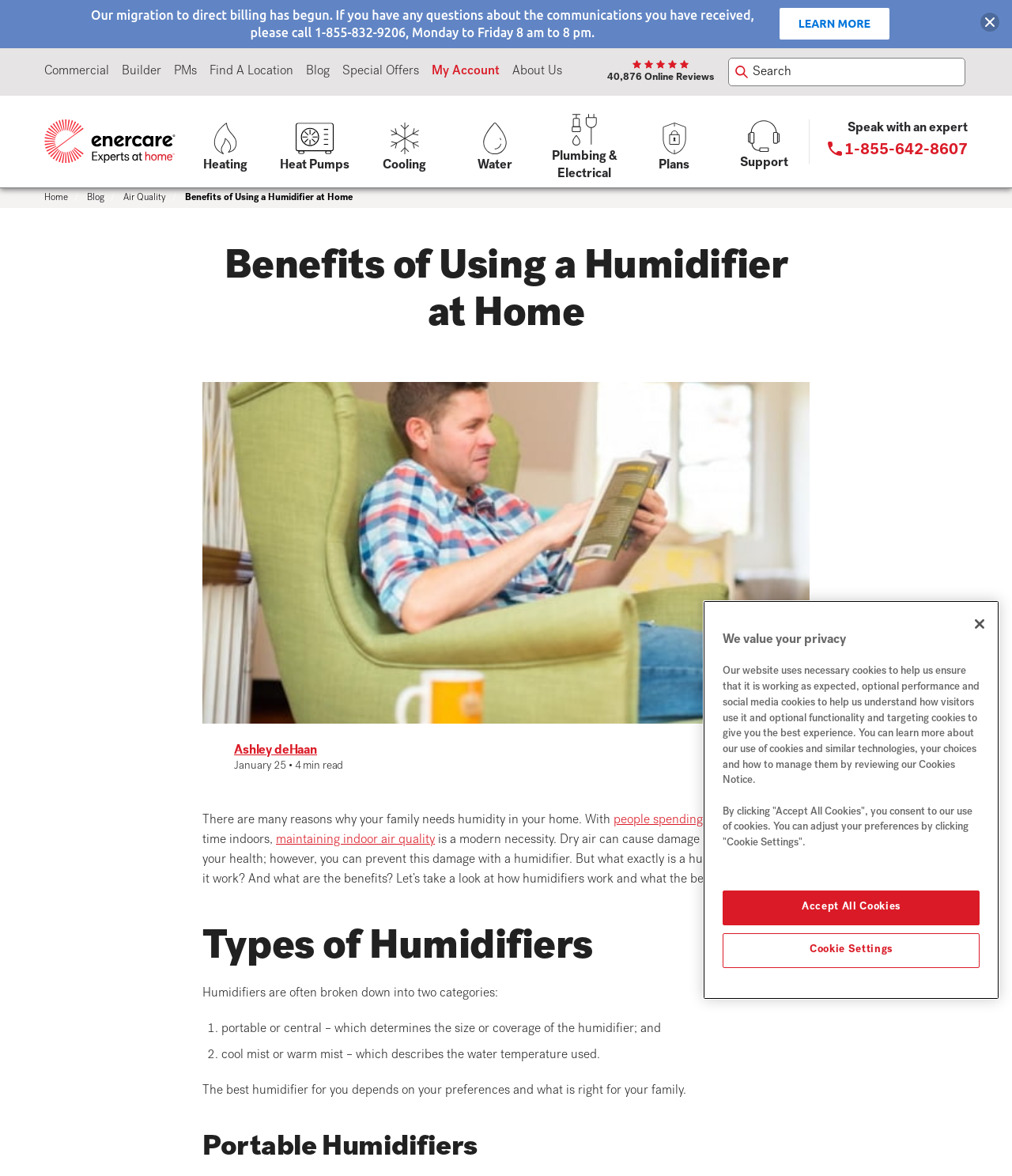What is the number of online reviews?
Refer to the image and provide a one-word or short phrase answer.

40,876